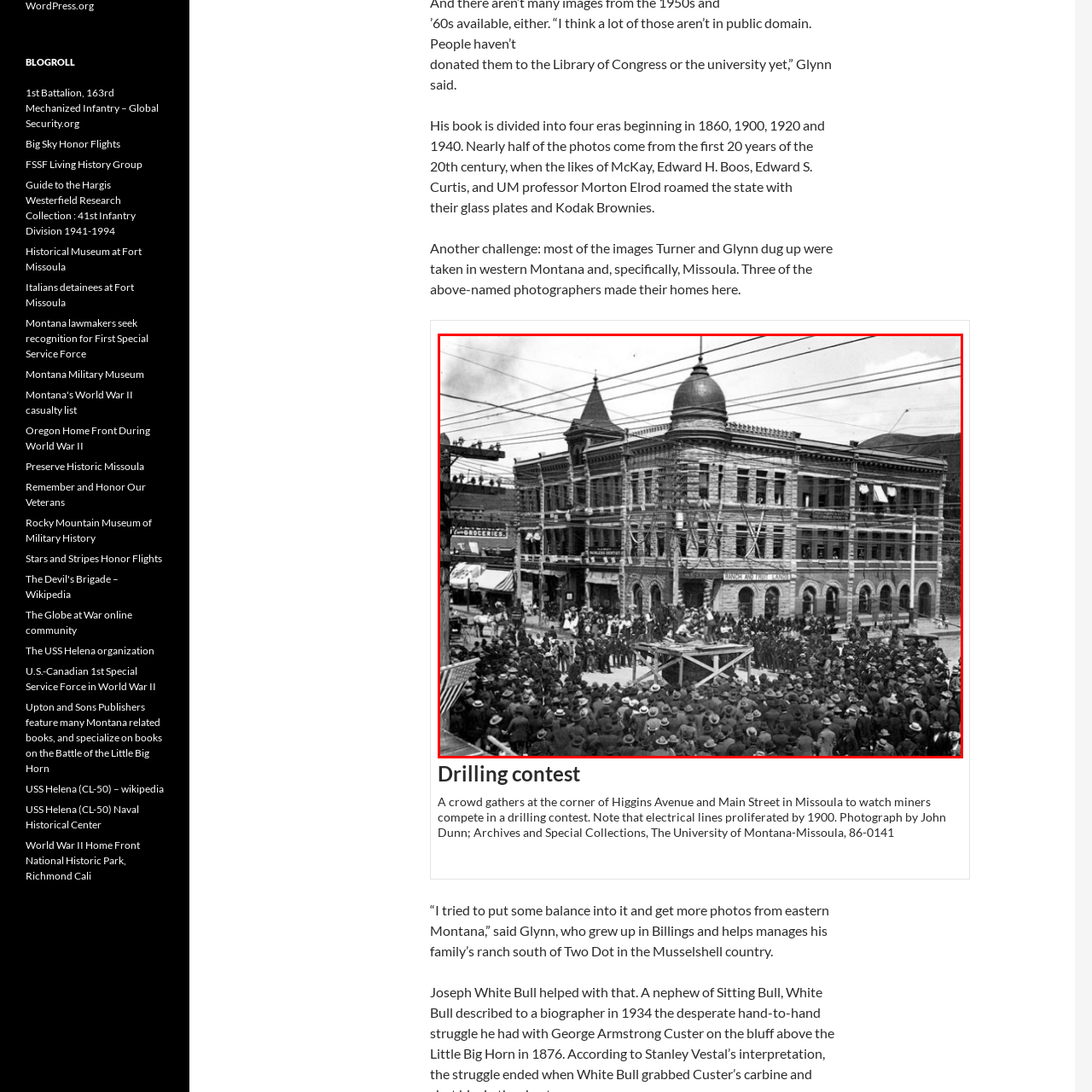Who credited the photograph?
Focus on the image section enclosed by the red bounding box and answer the question thoroughly.

The credit for the photograph can be attributed to John Dunn, as stated in the caption, which mentions that the photograph is credited to John Dunn and preserved by the Archives and Special Collections at the University of Montana-Missoula.